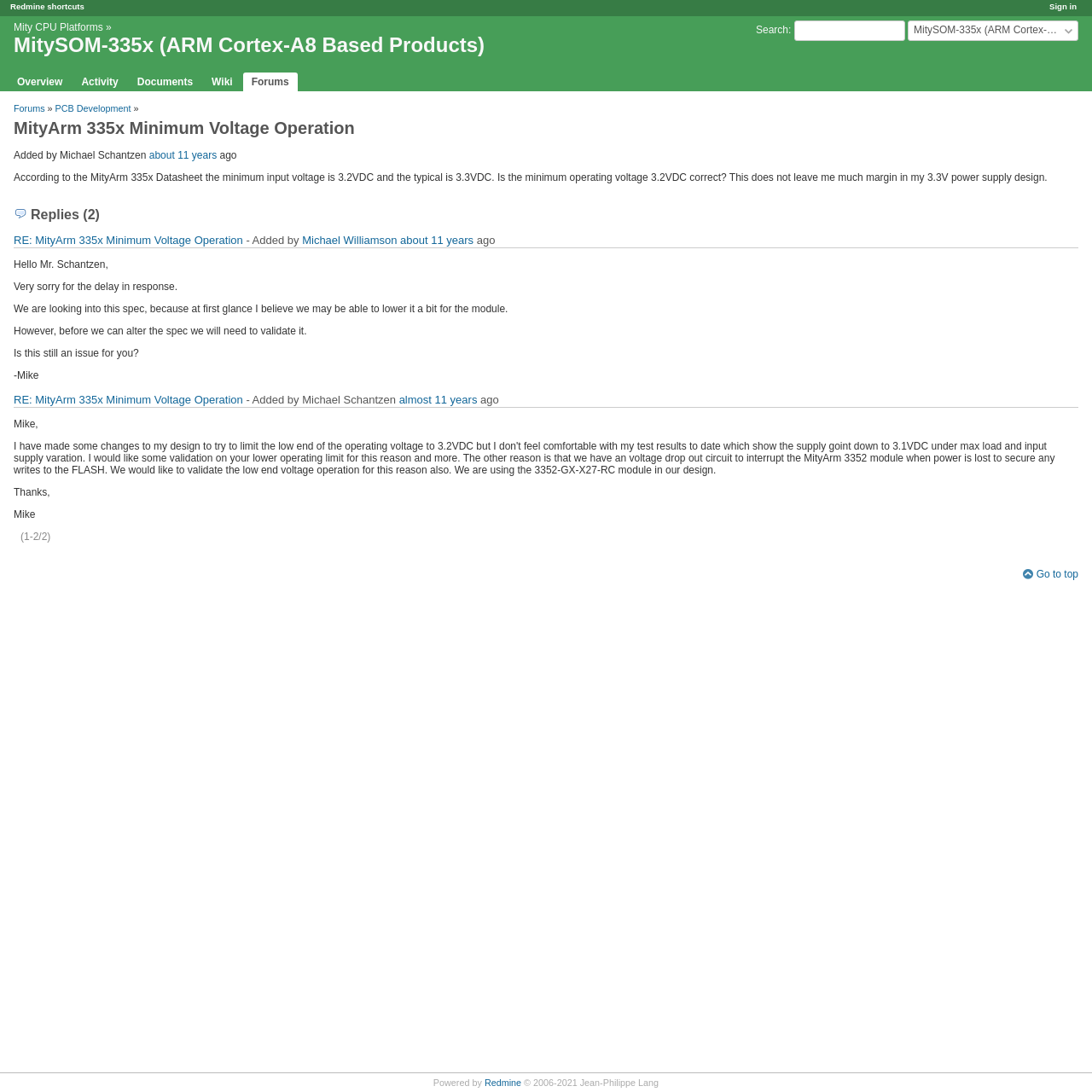How many replies are there to the topic 'MityArm 335x Minimum Voltage Operation'?
Please respond to the question with as much detail as possible.

The heading 'Replies (2)' indicates that there are 2 replies to the topic 'MityArm 335x Minimum Voltage Operation'.